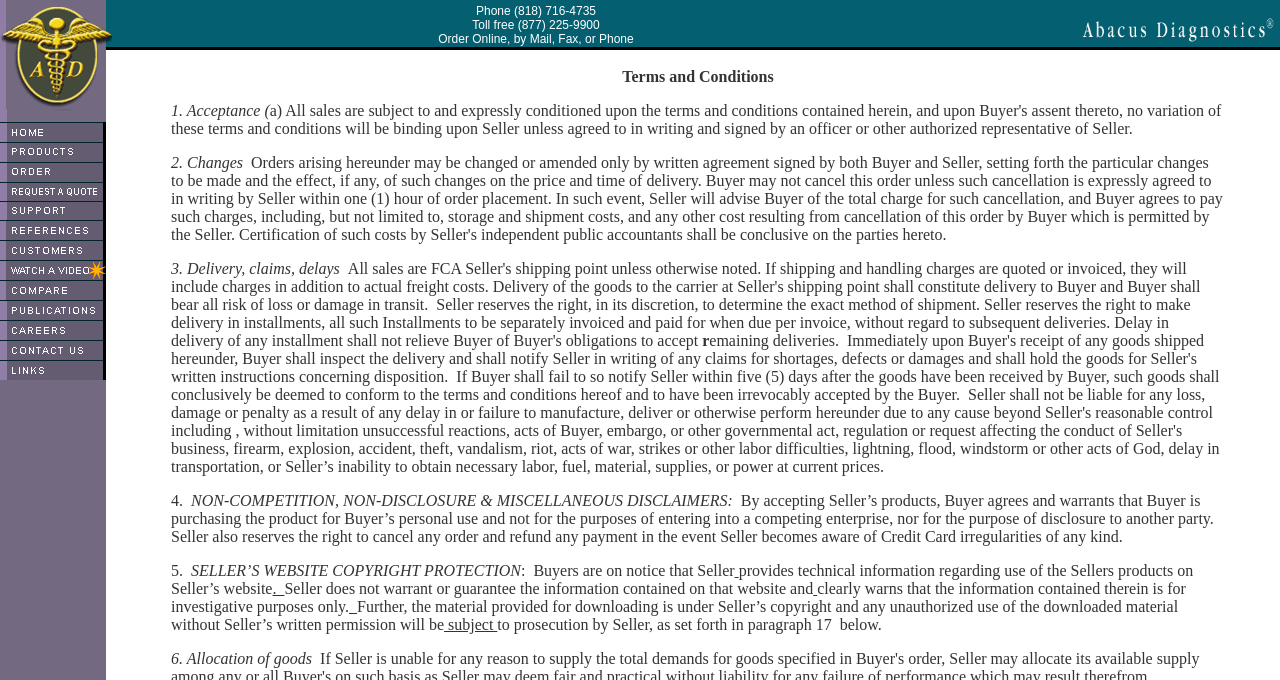Could you determine the bounding box coordinates of the clickable element to complete the instruction: "Click the Products link"? Provide the coordinates as four float numbers between 0 and 1, i.e., [left, top, right, bottom].

[0.0, 0.218, 0.083, 0.243]